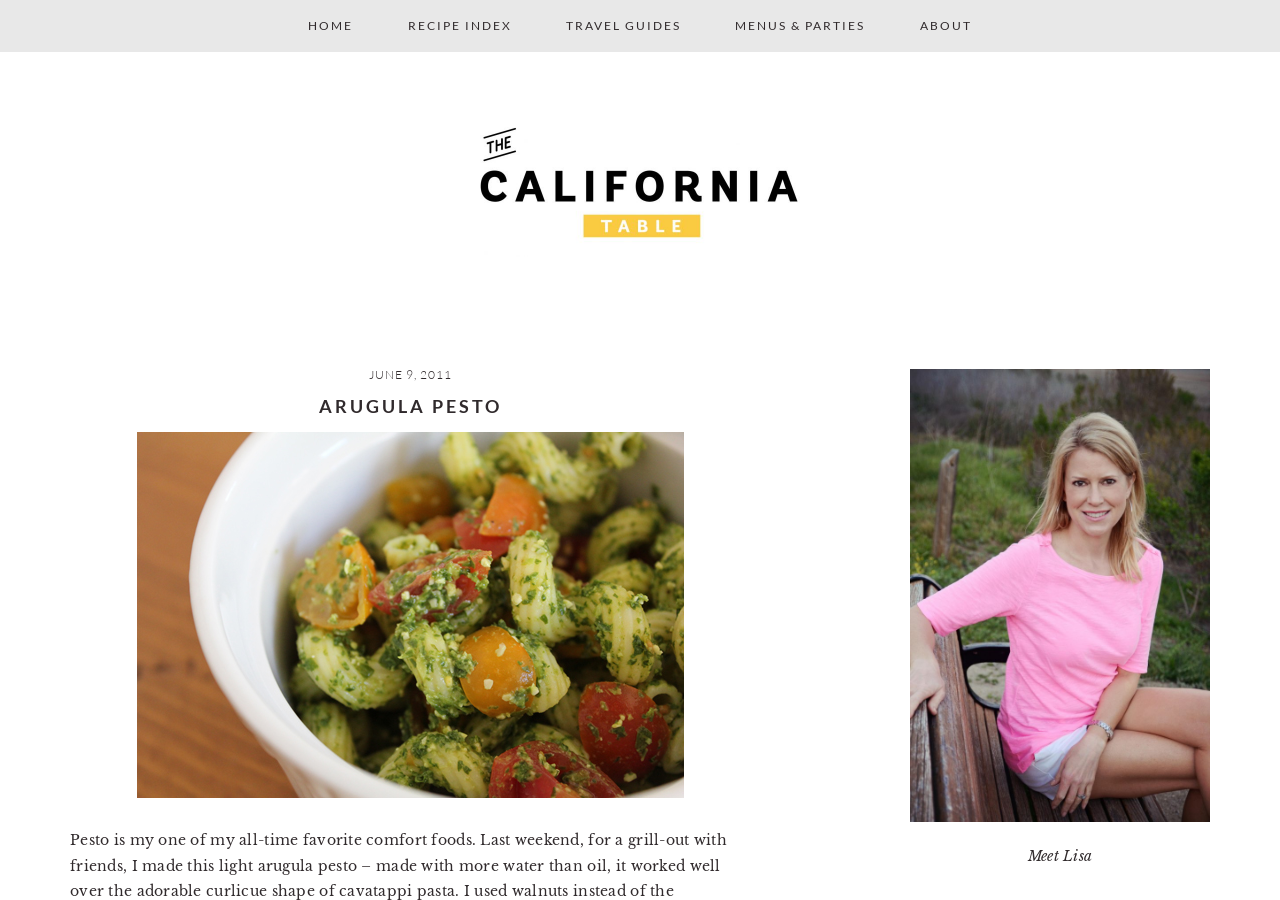Pinpoint the bounding box coordinates of the area that must be clicked to complete this instruction: "read the California table".

[0.375, 0.119, 0.625, 0.286]